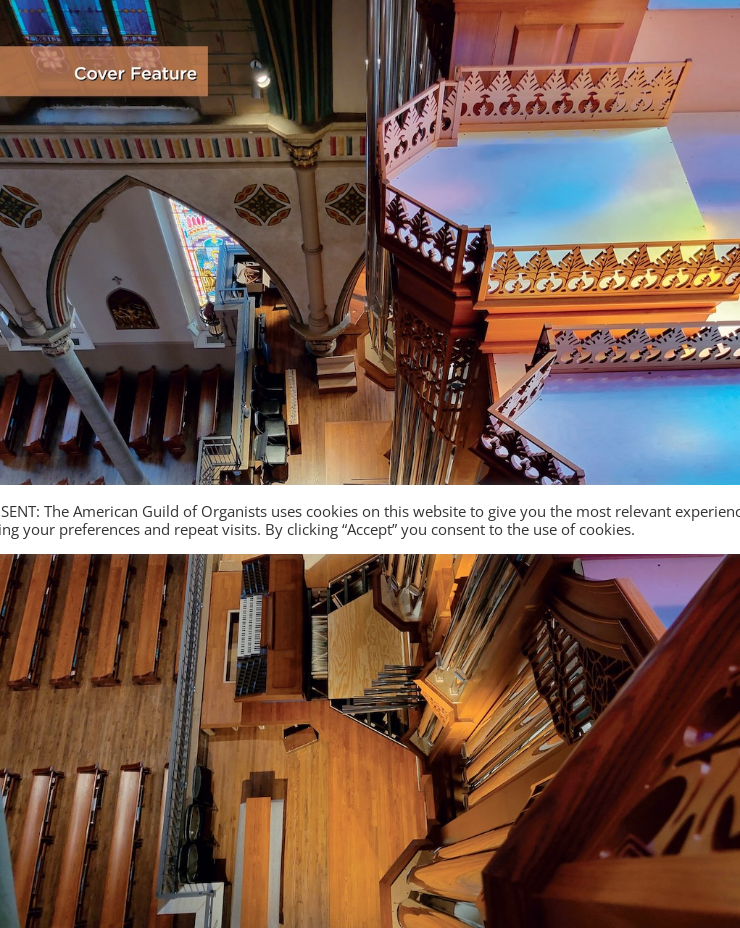Describe every significant element in the image thoroughly.

The image features a stunning aerial view of the interior of a grand church, likely showcasing an organ and architectural elements that evoke a sense of history and majesty. In the foreground, intricate wooden details of the organ are visible, surrounded by a beautiful array of pews positioned symmetrically, hinting at the space's function for gatherings and worship. The backdrop displays stunning stained glass windows that filter colorful light into the sacred space, enhancing the atmosphere of reverence. Above this scene, a title reads "Cover Feature," drawing attention to the significance of the image. Additionally, there is a notice about cookie consent at the bottom, reminding visitors to manage their preferences on the website. This composition beautifully blends architecture, artistry, and community, inviting viewers to appreciate the depth of the church's heritage.